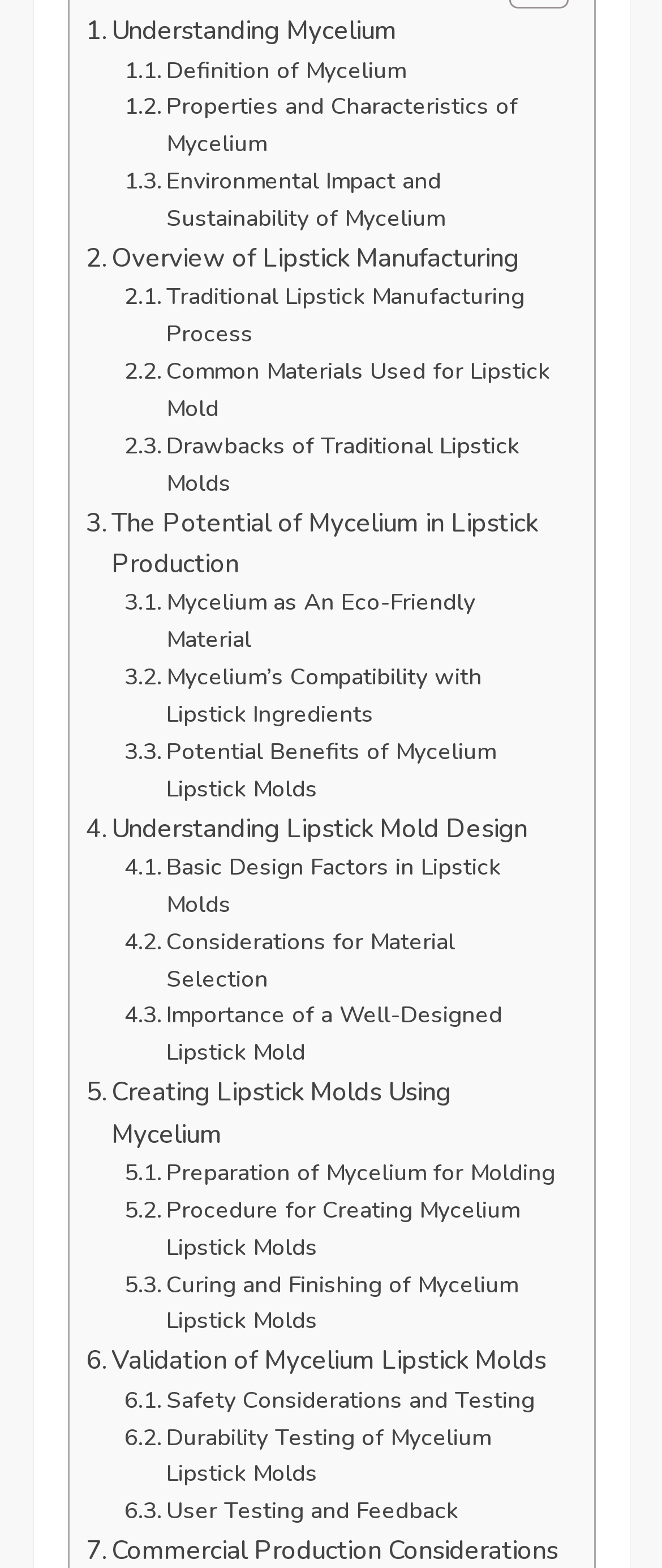What is the main topic of the webpage?
Please provide a single word or phrase in response based on the screenshot.

Mycelium in Lipstick Production